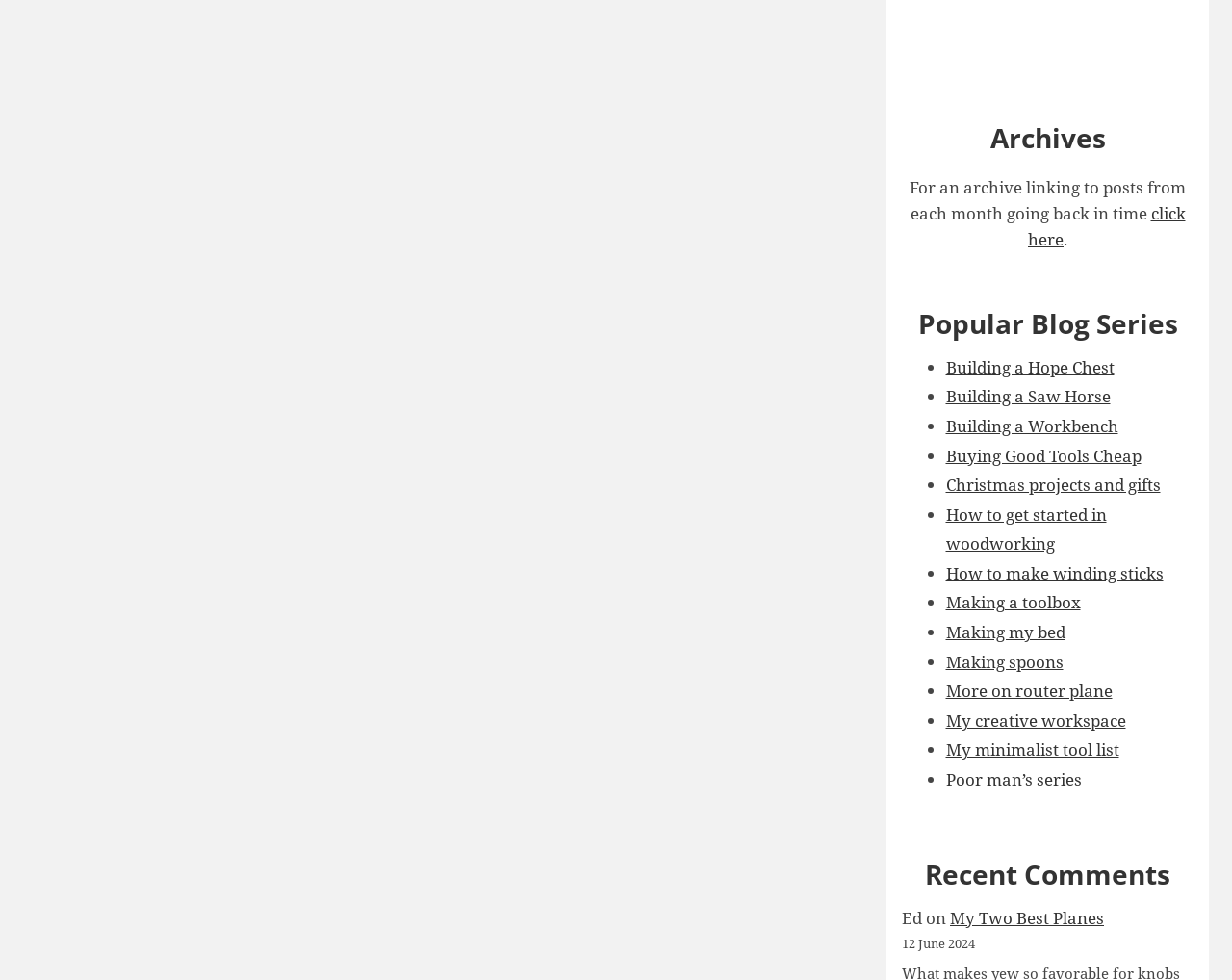What is the purpose of the 'click here' link?
Answer with a single word or short phrase according to what you see in the image.

Archive linking